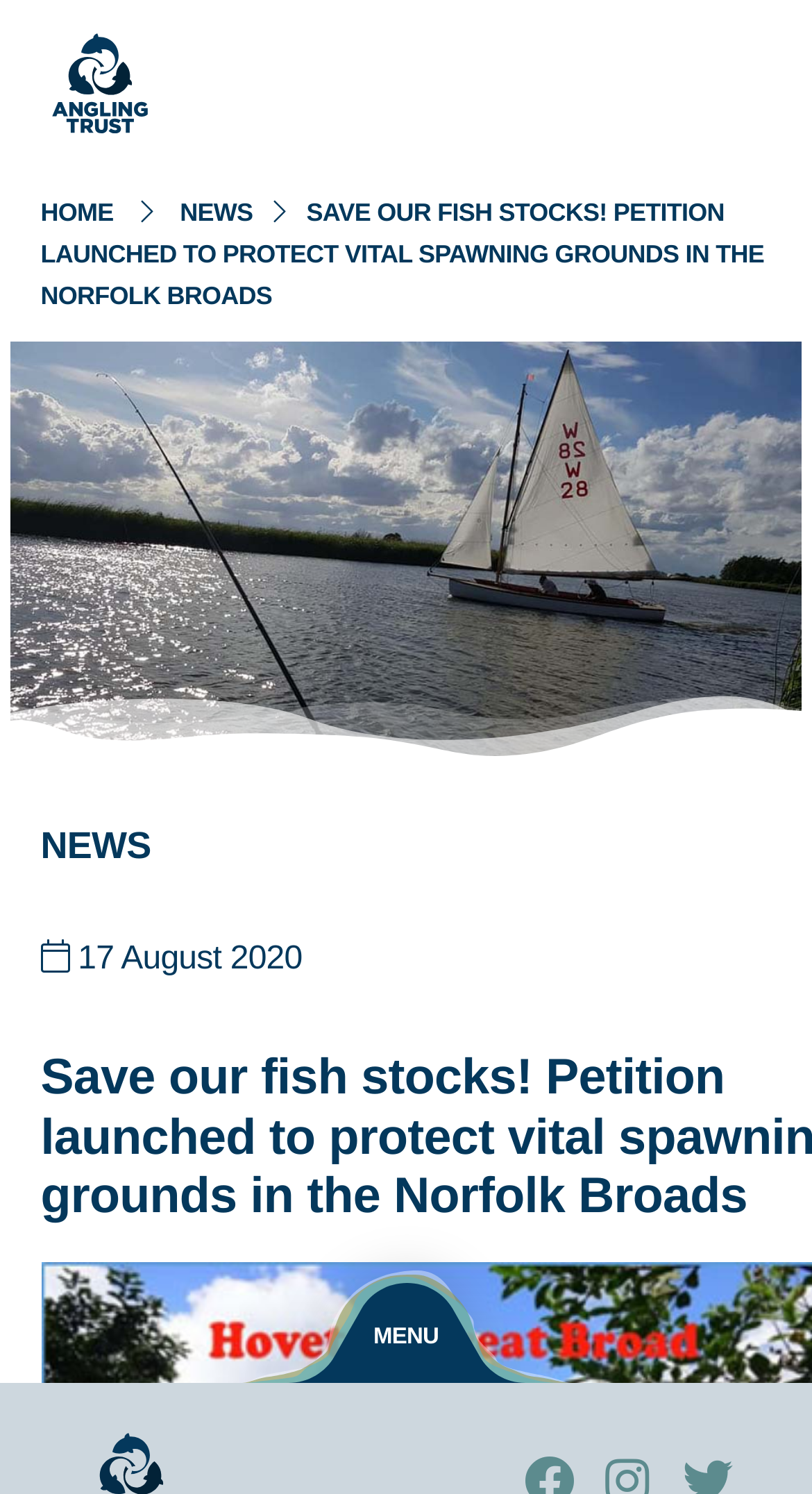Examine the image and give a thorough answer to the following question:
What is the purpose of the link at the top-left corner?

The link at the top-left corner has an image and a bounding box at [0.062, 0.022, 0.185, 0.089]. Although the link text is not explicitly mentioned, based on the context of the webpage, it is likely that the link is related to the petition mentioned in the title.